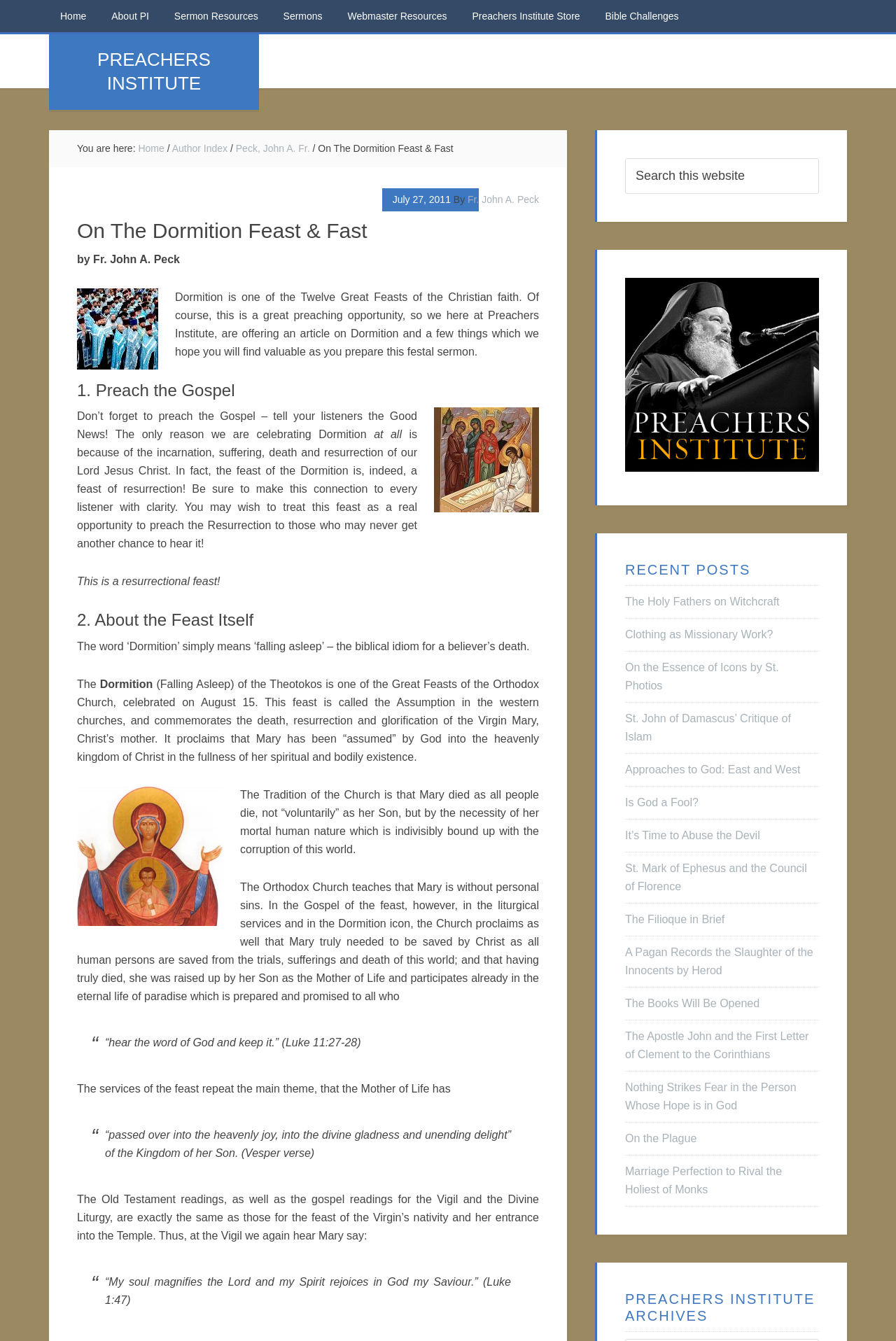Locate the bounding box coordinates of the element's region that should be clicked to carry out the following instruction: "Read the article by Fr. John A. Peck". The coordinates need to be four float numbers between 0 and 1, i.e., [left, top, right, bottom].

[0.522, 0.144, 0.602, 0.153]